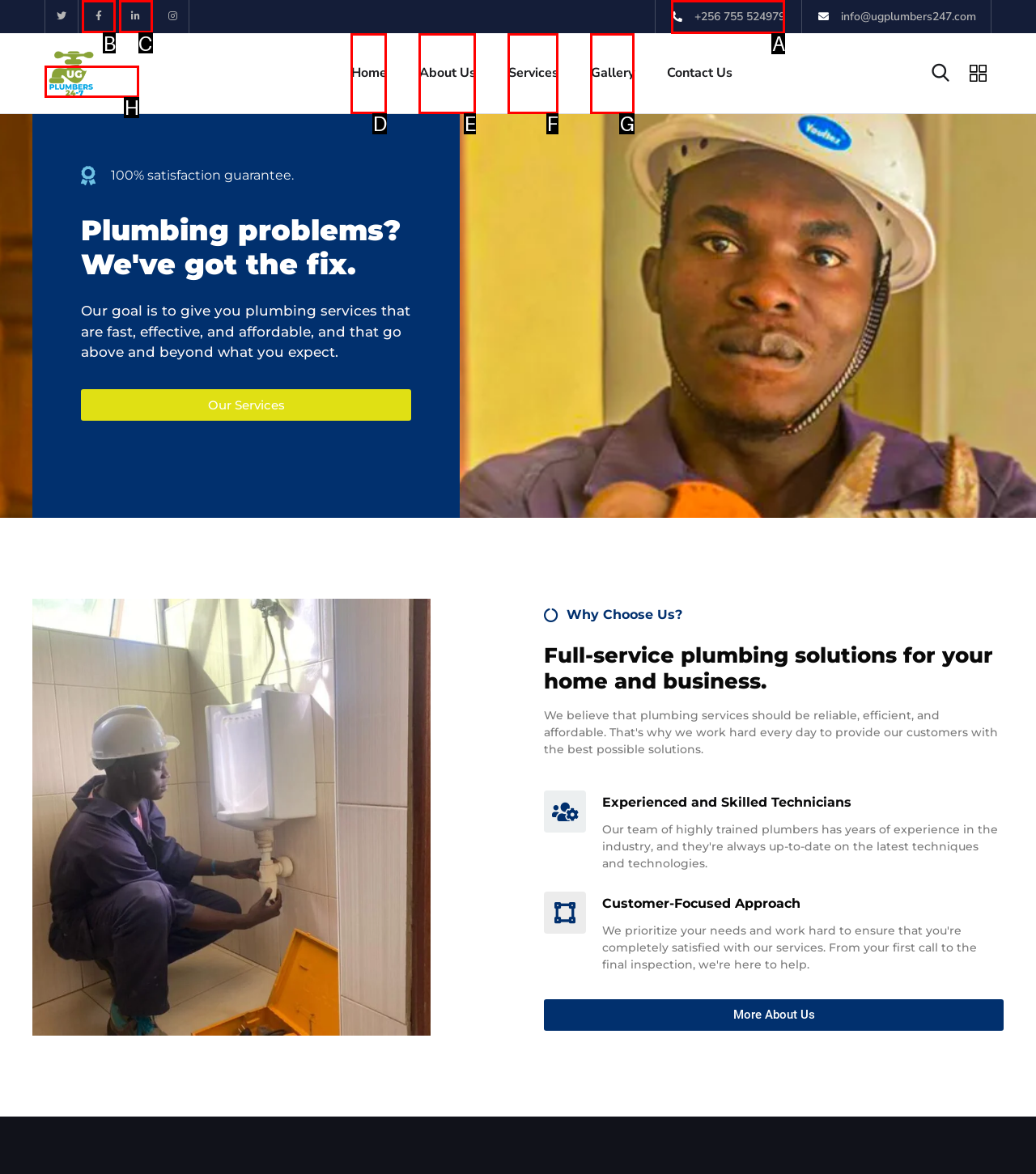Point out the letter of the HTML element you should click on to execute the task: Read the 'Health reform strategy would insure everyone, improve health and slow spending growth: Report' post
Reply with the letter from the given options.

None